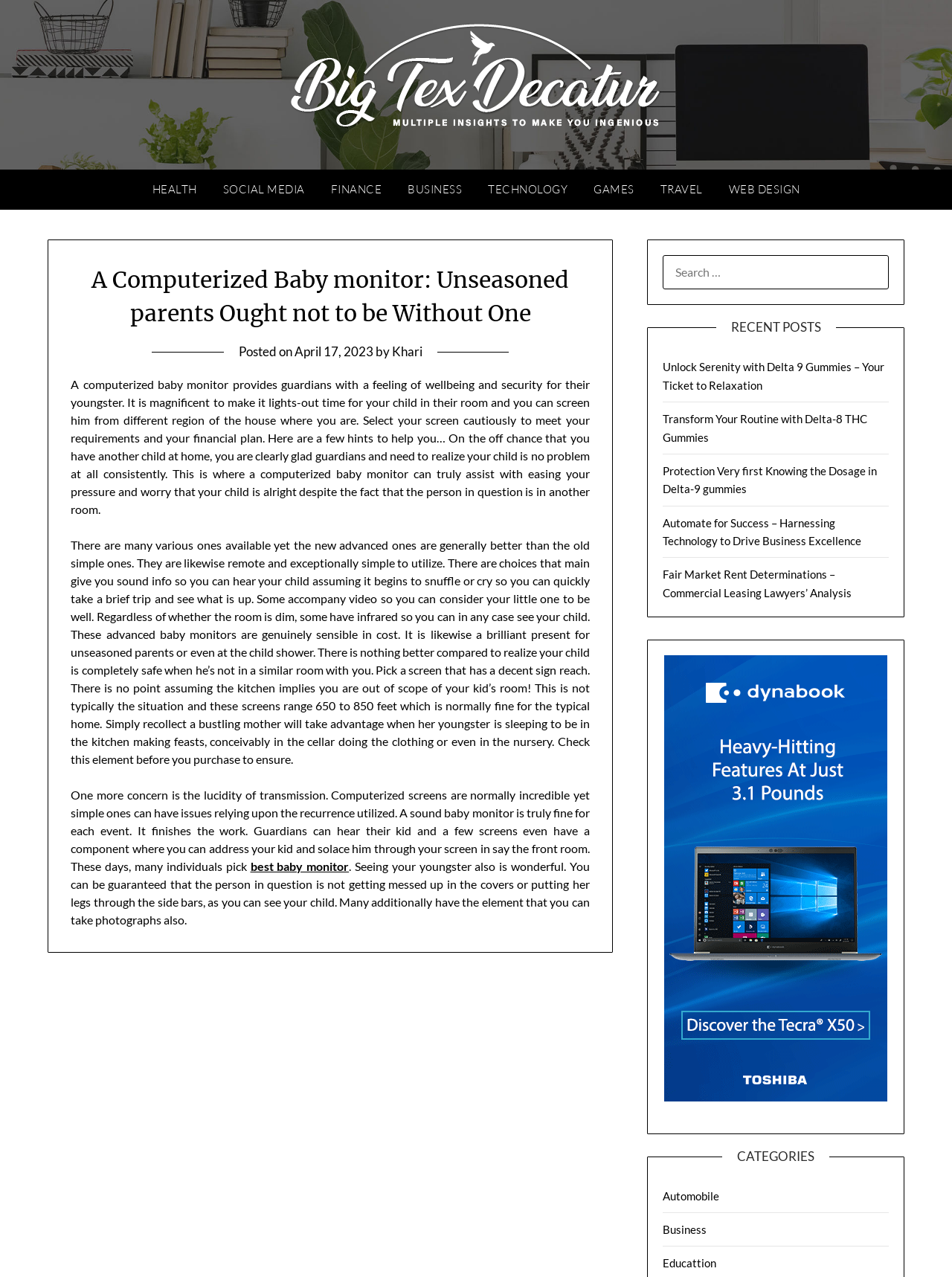Locate the headline of the webpage and generate its content.

A Computerized Baby monitor: Unseasoned parents Ought not to be Without One